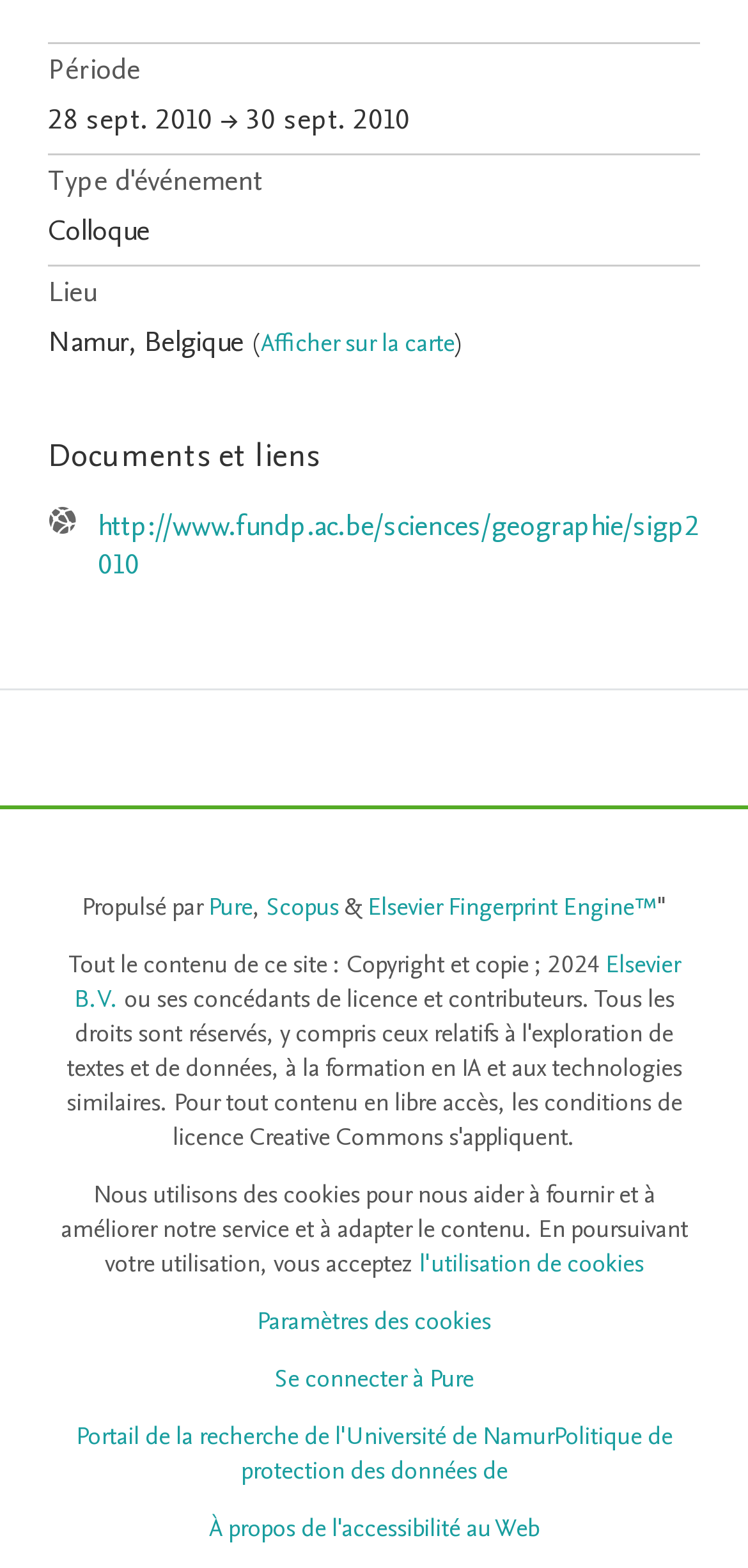Please identify the bounding box coordinates of the region to click in order to complete the task: "Show location on map". The coordinates must be four float numbers between 0 and 1, specified as [left, top, right, bottom].

[0.349, 0.208, 0.608, 0.23]